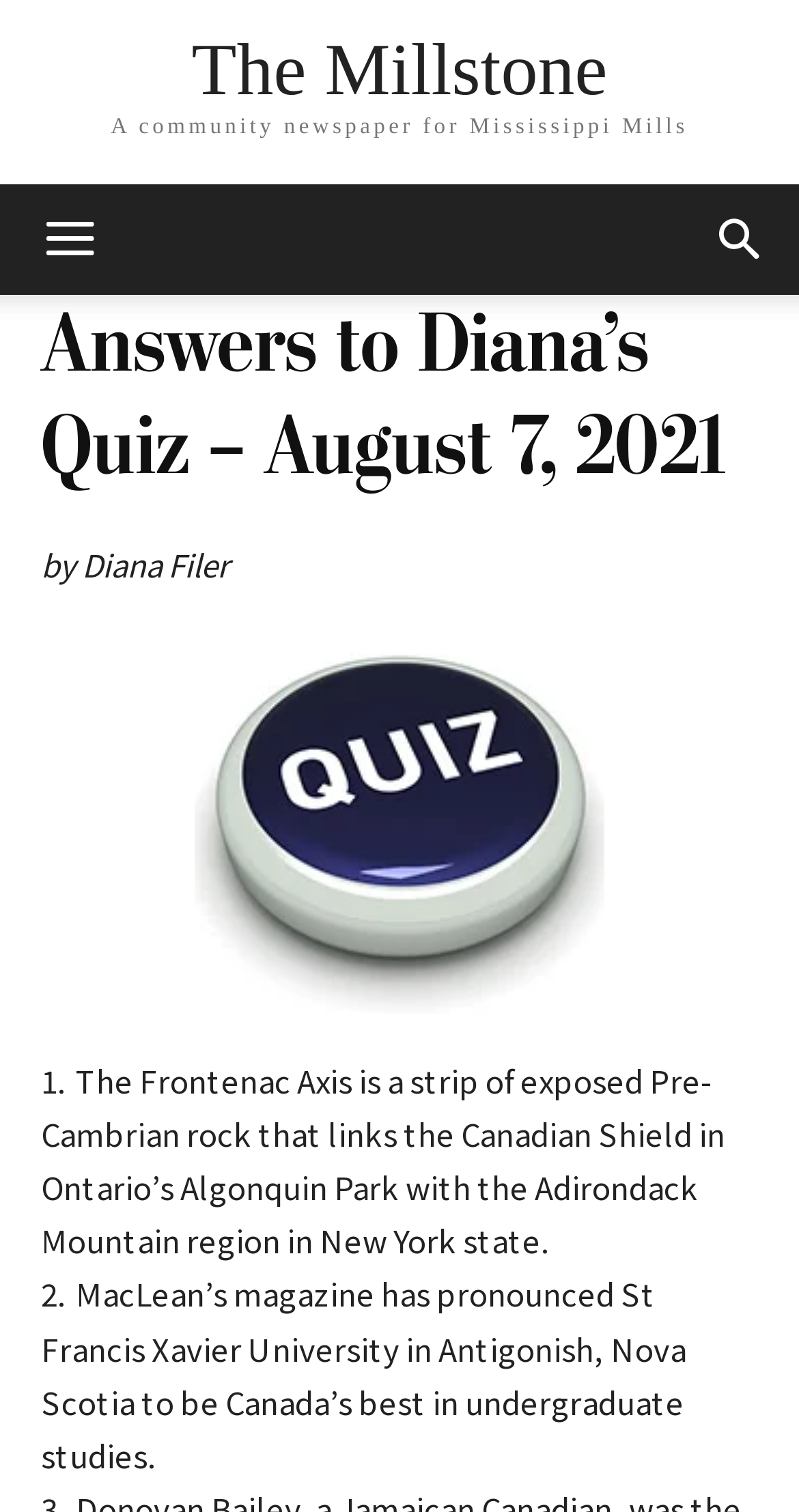From the given element description: "The Millstone", find the bounding box for the UI element. Provide the coordinates as four float numbers between 0 and 1, in the order [left, top, right, bottom].

[0.24, 0.022, 0.76, 0.071]